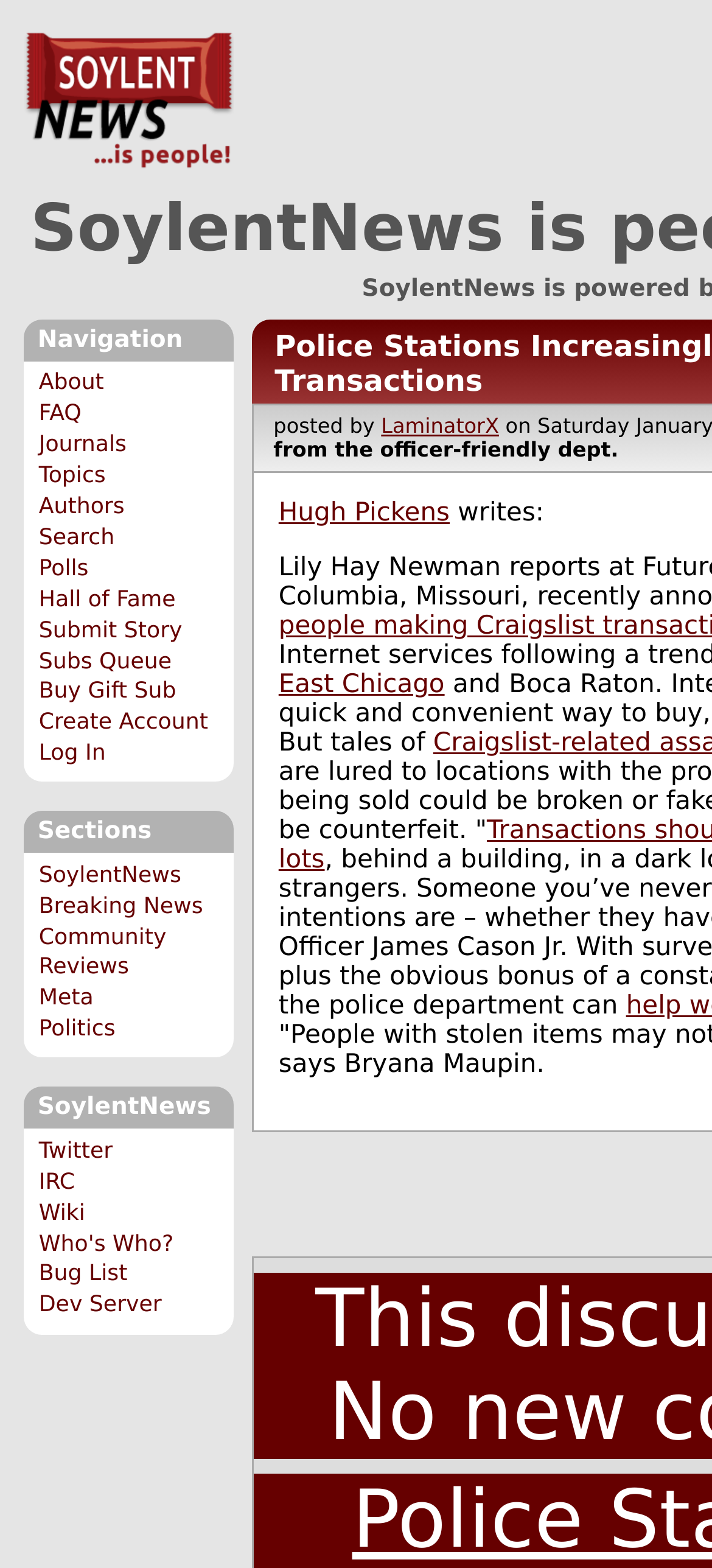Please give a concise answer to this question using a single word or phrase: 
What is the purpose of the 'Submit Story' link?

To submit a story